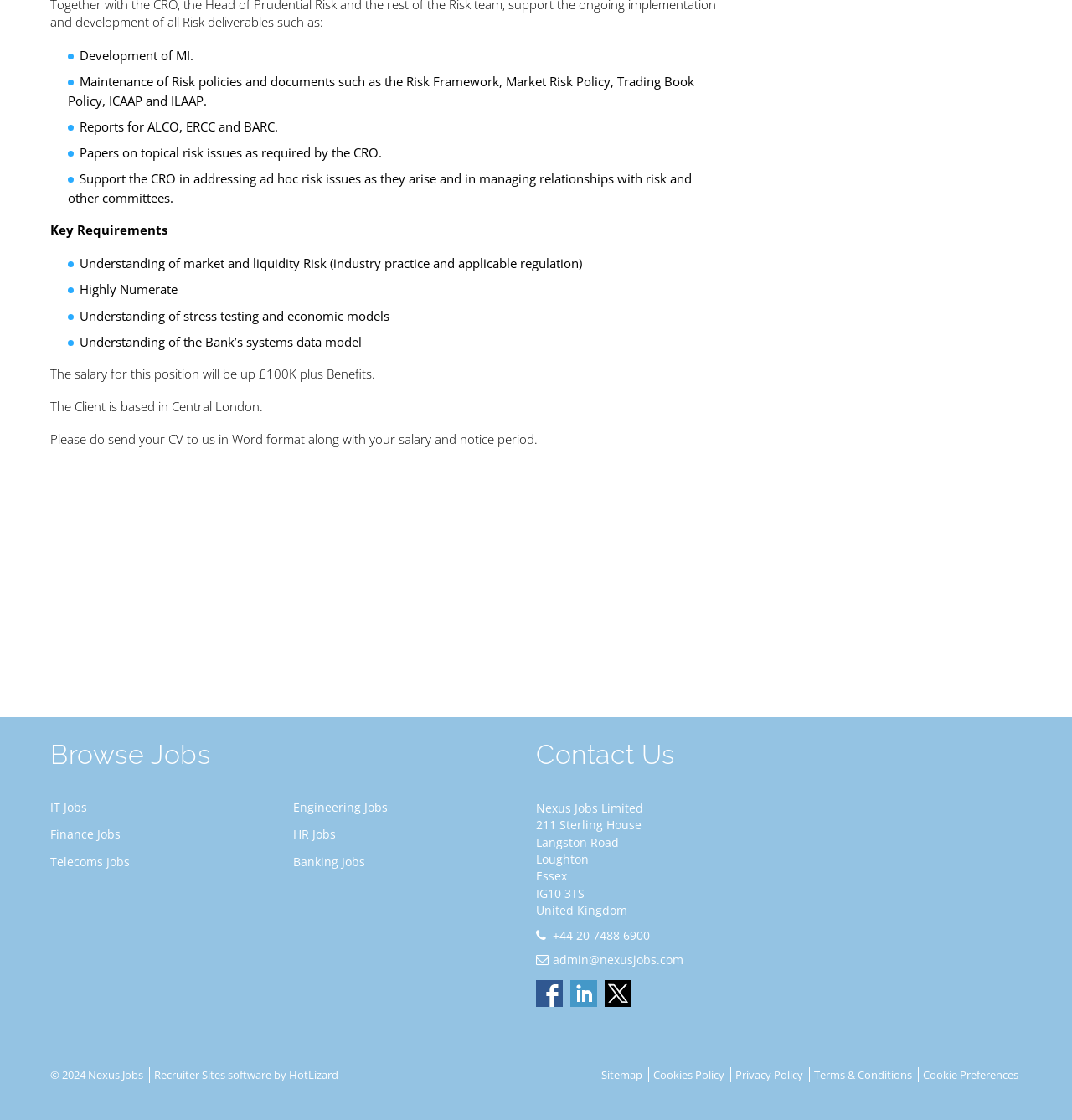Please locate the bounding box coordinates of the element's region that needs to be clicked to follow the instruction: "View IBA Cocktails". The bounding box coordinates should be provided as four float numbers between 0 and 1, i.e., [left, top, right, bottom].

None